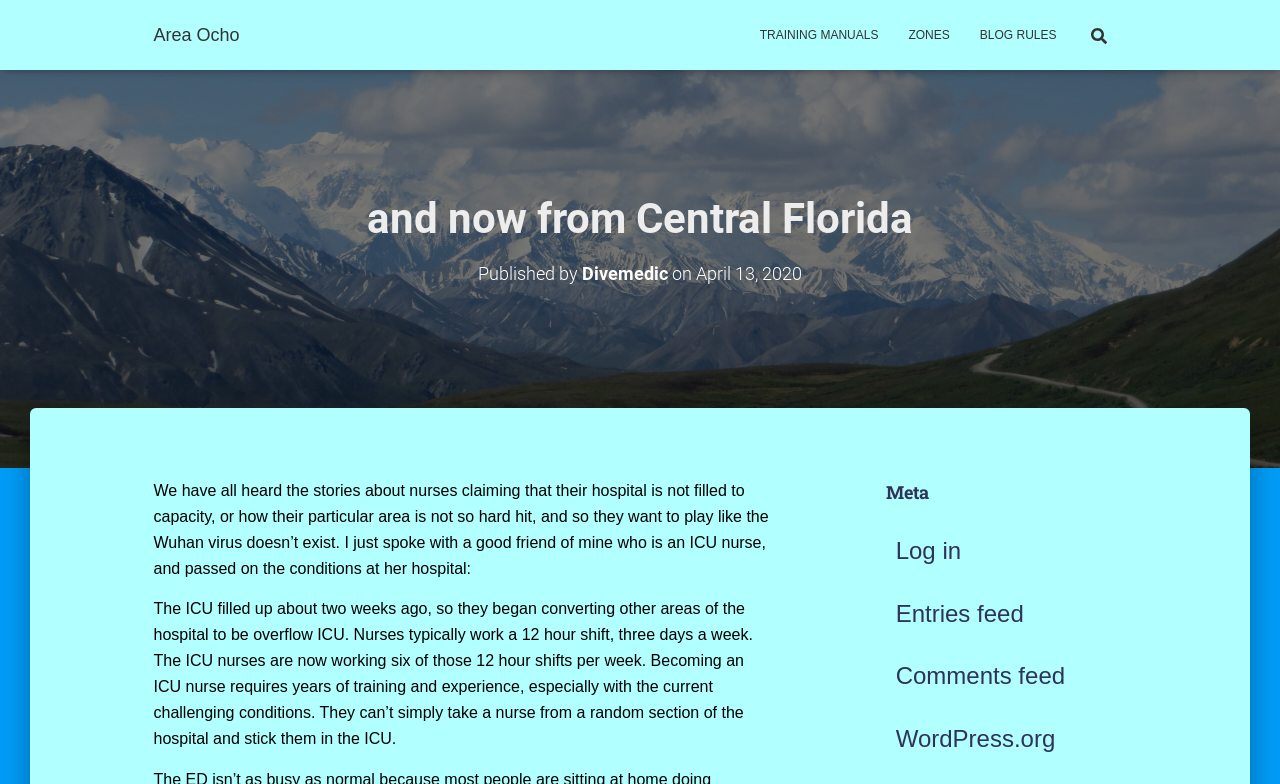Determine the bounding box coordinates of the clickable area required to perform the following instruction: "Read the blog rules". The coordinates should be represented as four float numbers between 0 and 1: [left, top, right, bottom].

[0.754, 0.013, 0.837, 0.077]